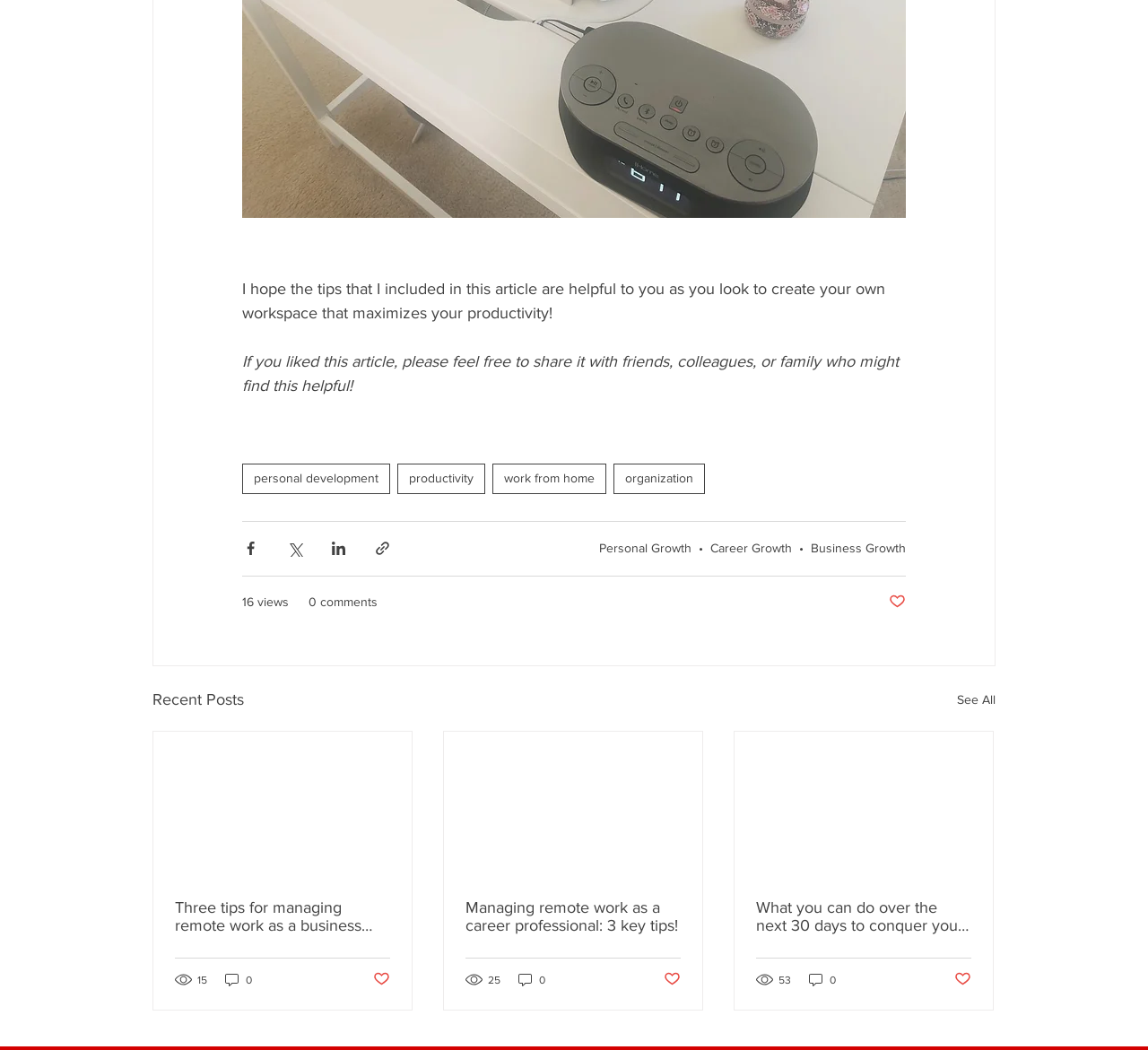Given the webpage screenshot and the description, determine the bounding box coordinates (top-left x, top-left y, bottom-right x, bottom-right y) that define the location of the UI element matching this description: organization

[0.534, 0.442, 0.614, 0.47]